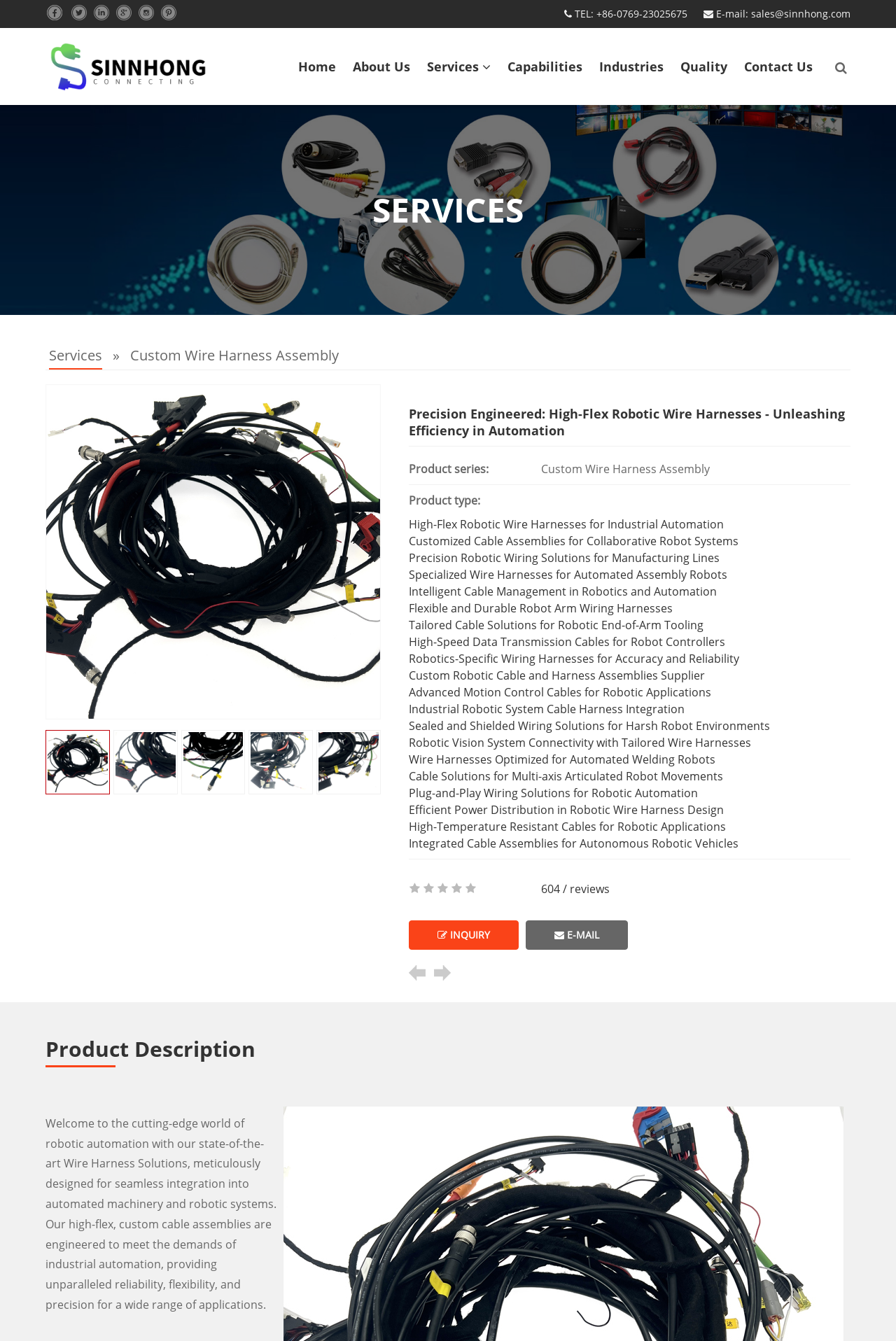Refer to the image and answer the question with as much detail as possible: What is the main product category of the company?

The webpage is primarily about wire harnesses and cable assemblies for industrial automation and robotics, which suggests that wire harnesses are the main product category of the company.